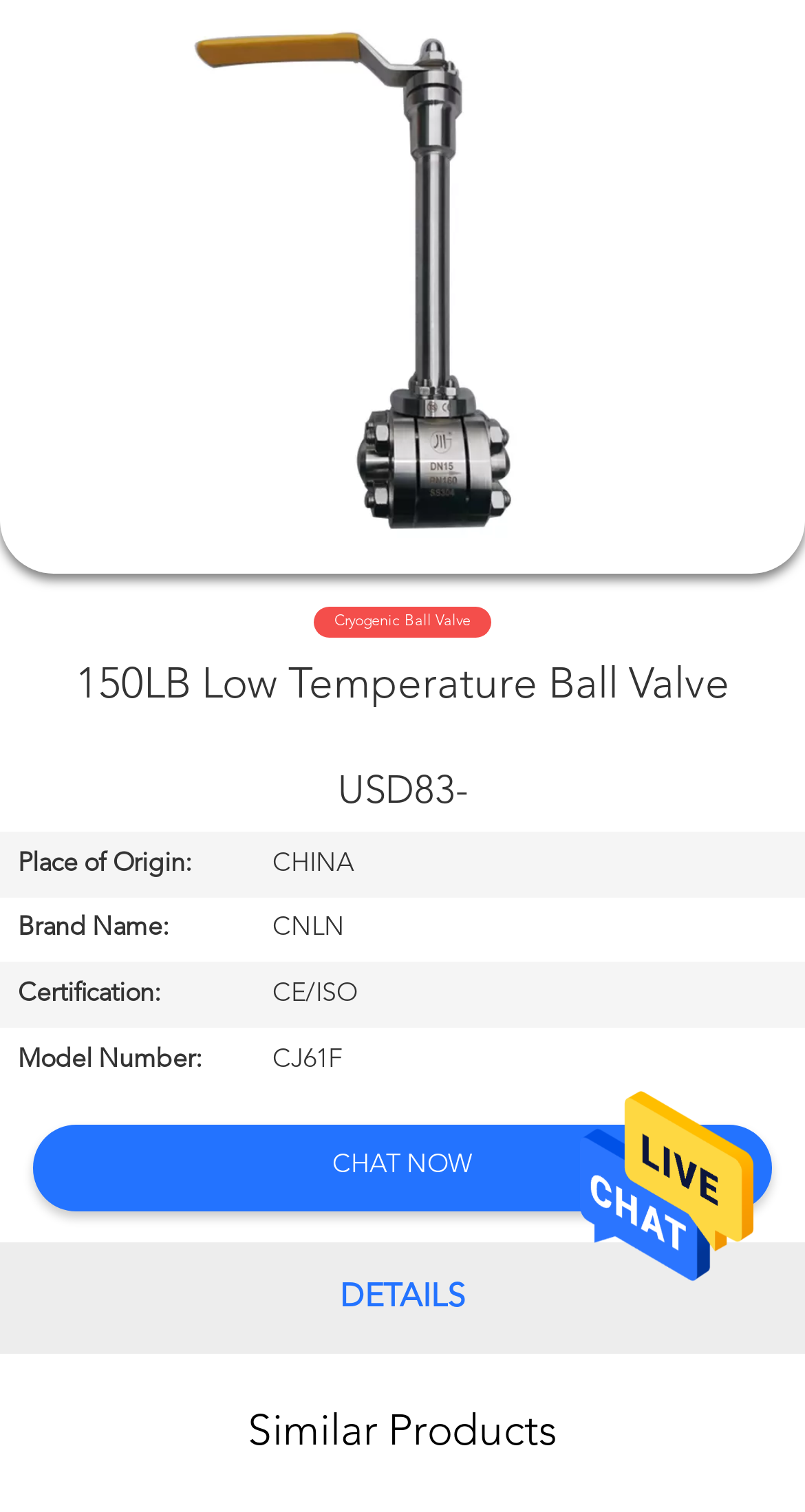Please determine the bounding box coordinates of the element's region to click in order to carry out the following instruction: "View product details". The coordinates should be four float numbers between 0 and 1, i.e., [left, top, right, bottom].

[0.415, 0.405, 0.585, 0.416]